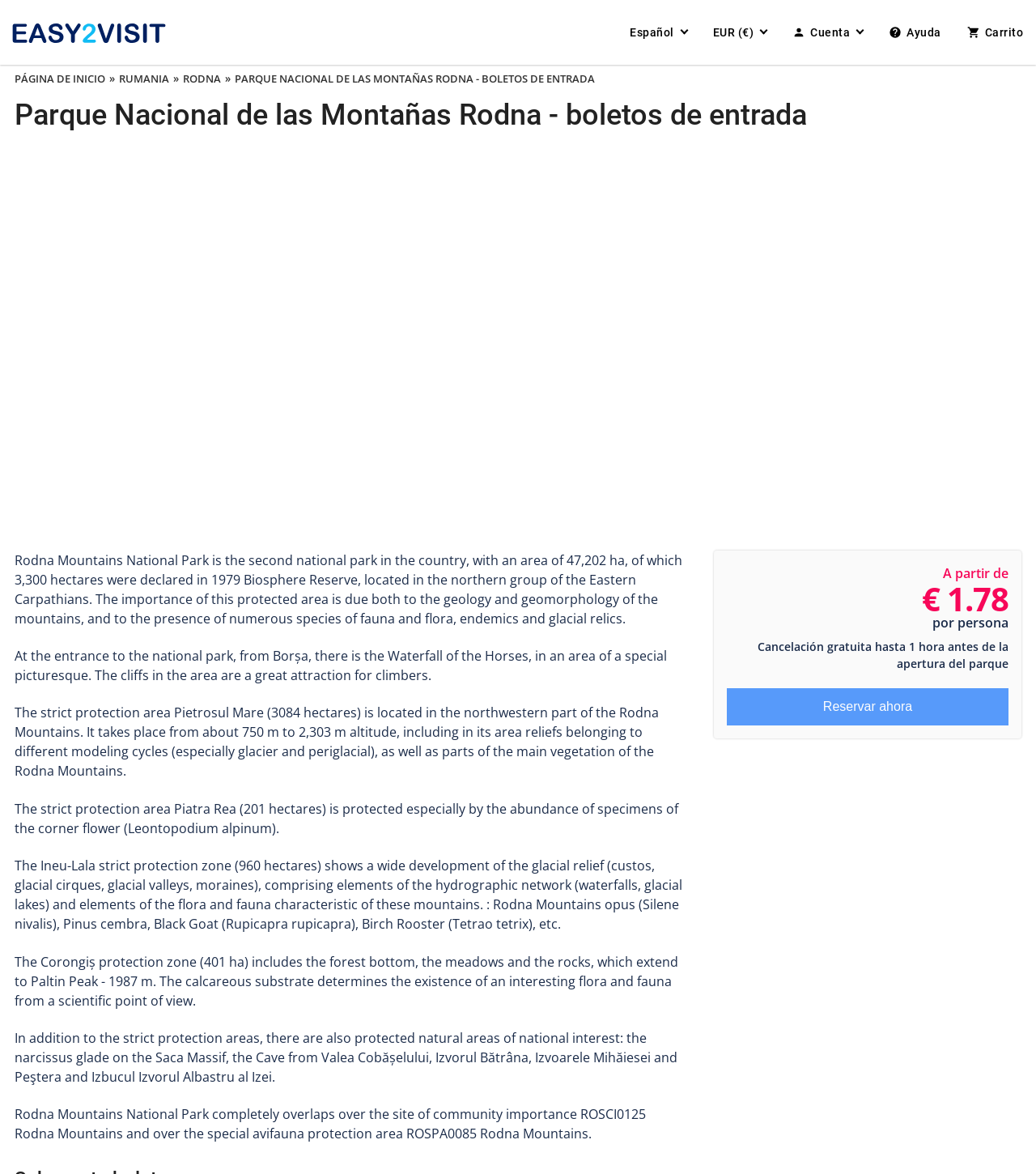What is the name of the national park?
Please provide a comprehensive answer based on the contents of the image.

The name of the national park can be found in the heading 'Parque Nacional de las Montañas Rodna - boletos de entrada' and also in the static text 'Rodna Mountains National Park is the second national park in the country...'.